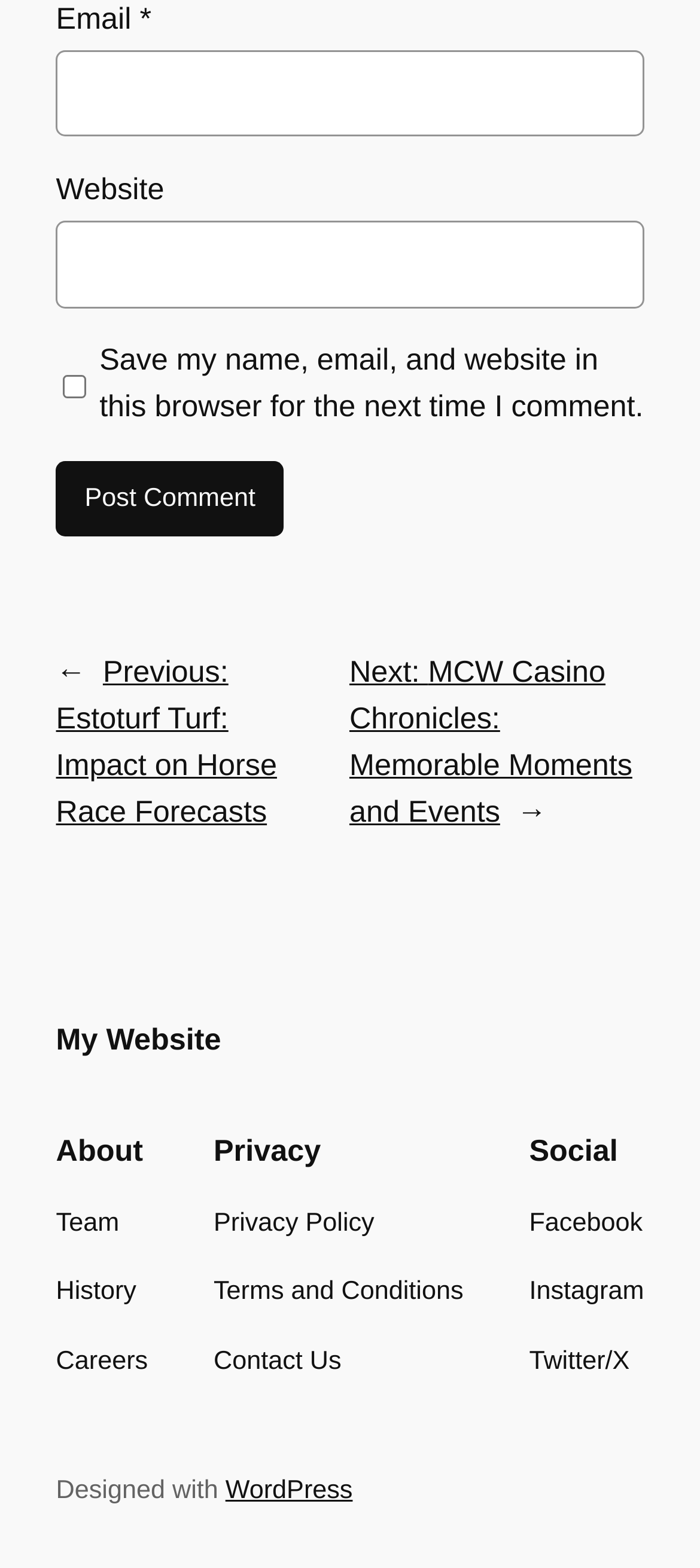Reply to the question with a single word or phrase:
What is the label of the first text box?

Email